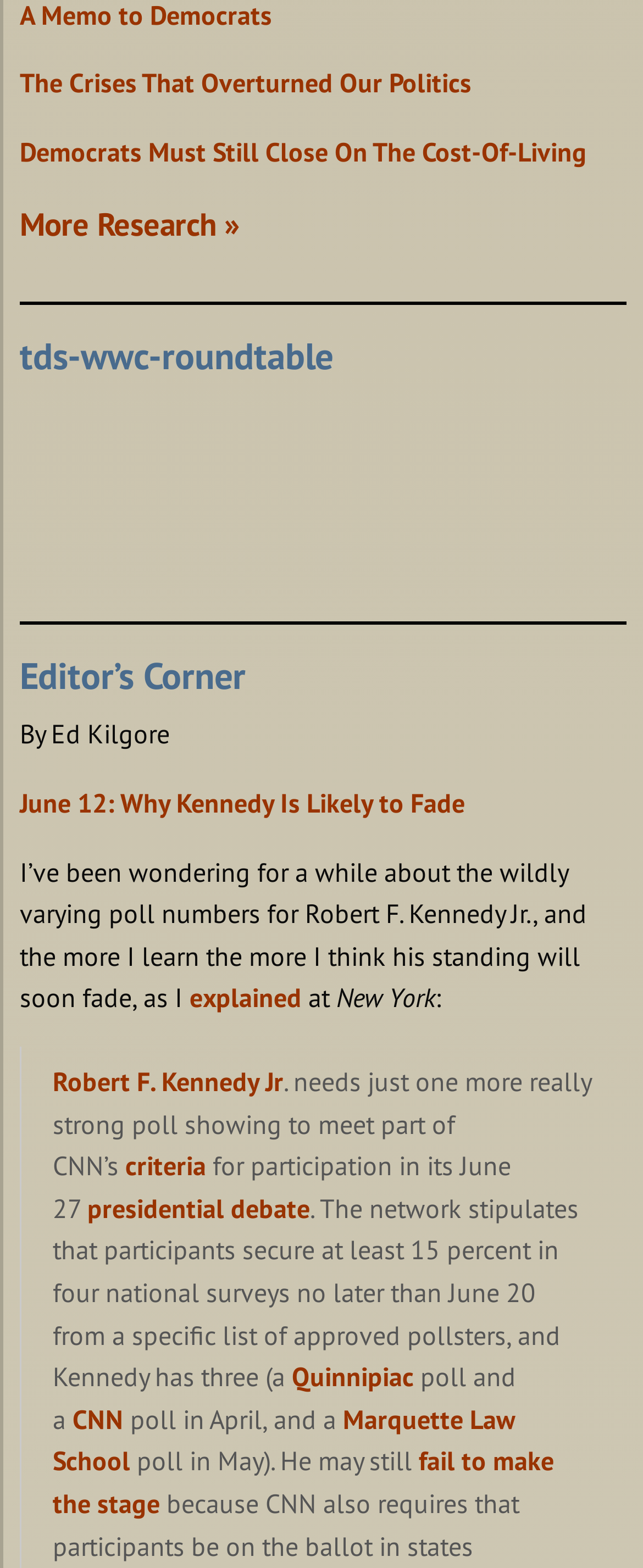How many national surveys are required for participation in the CNN presidential debate?
Please give a detailed and thorough answer to the question, covering all relevant points.

According to the article, the network stipulates that participants secure at least 15 percent in four national surveys no later than June 20 from a specific list of approved pollsters.